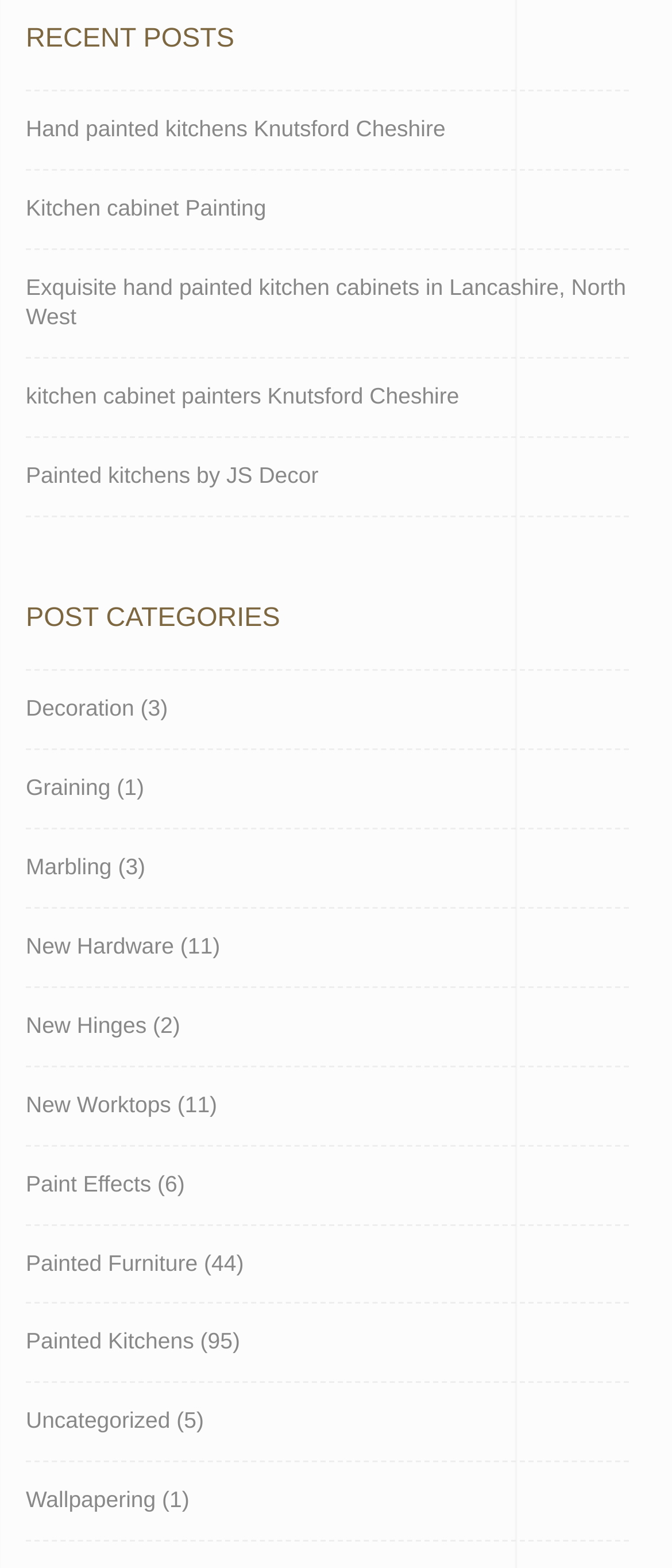Based on the image, give a detailed response to the question: What is the last link in the 'RECENT POSTS' section?

I examined the 'RECENT POSTS' section of the webpage and found that the last link is 'Painted kitchens by JS Decor', which is located at the bottom of the section.